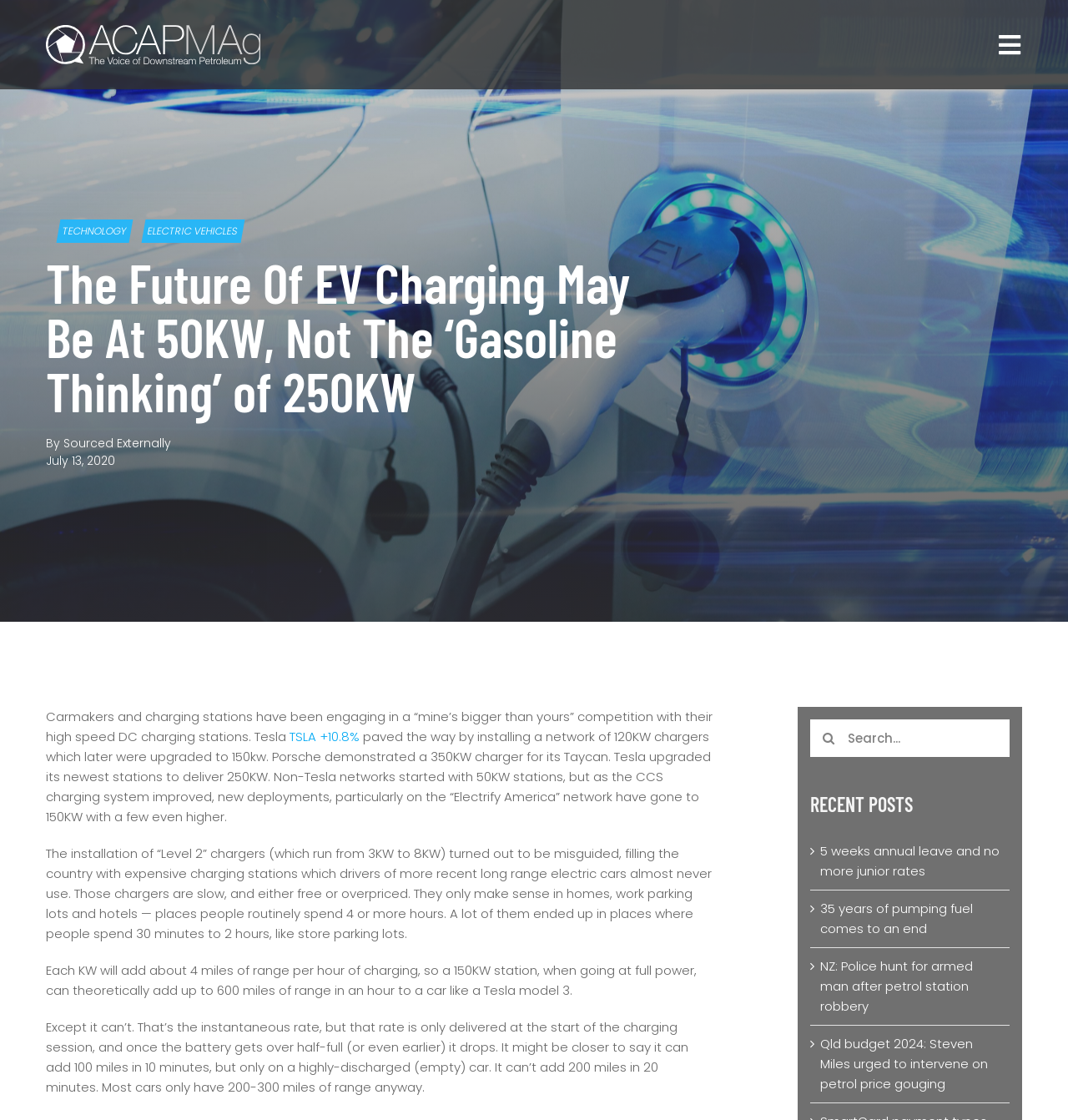Based on the image, give a detailed response to the question: What is the current maximum charging power of Tesla's stations?

According to the article, Tesla upgraded its newest stations to deliver 250KW, which is the current maximum charging power of Tesla's stations.